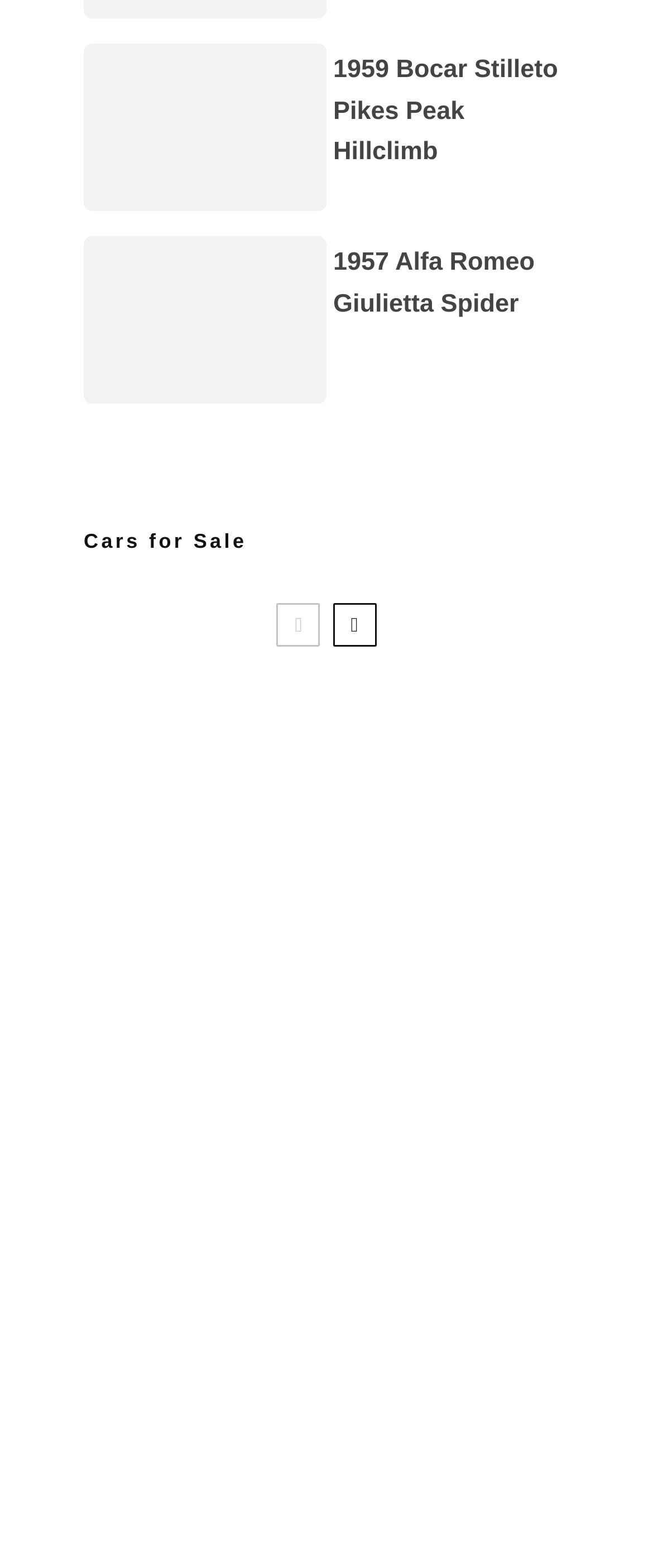Please identify the bounding box coordinates of the clickable area that will allow you to execute the instruction: "Read about Cars for Sale".

[0.128, 0.337, 0.872, 0.353]